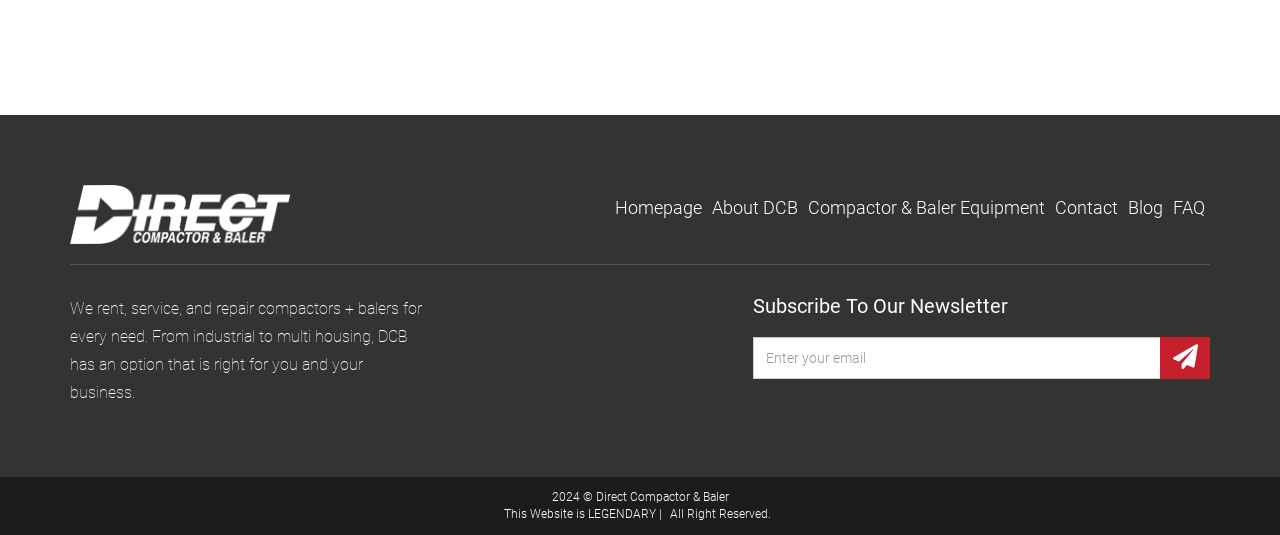Given the element description: "Facebook", predict the bounding box coordinates of the UI element it refers to, using four float numbers between 0 and 1, i.e., [left, top, right, bottom].

None